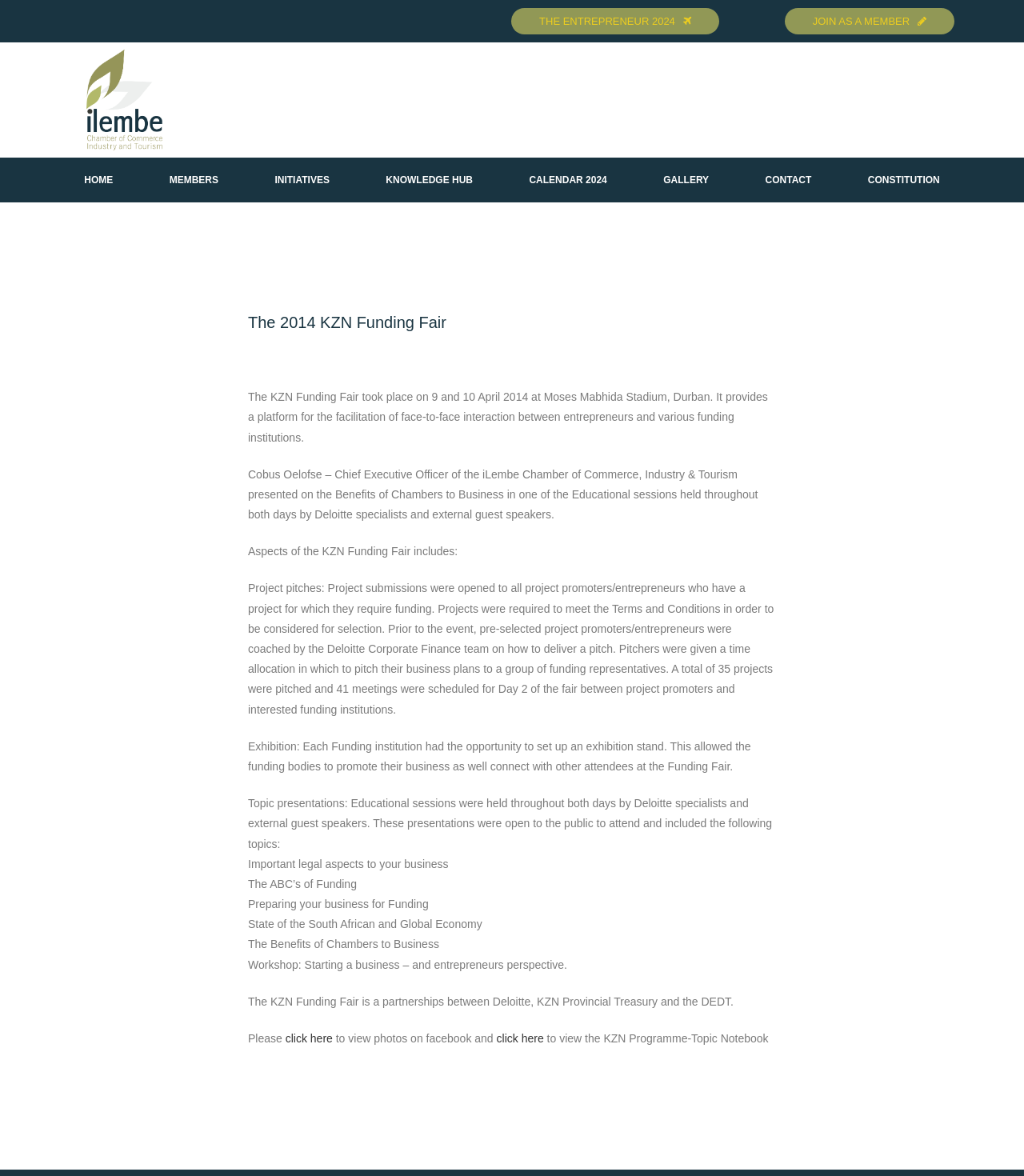What is the name of the CEO who presented at the KZN Funding Fair?
Answer the question in as much detail as possible.

I determined the answer by reading the text, which states that 'Cobus Oelofse – Chief Executive Officer of the iLembe Chamber of Commerce, Industry & Tourism presented on the Benefits of Chambers to Business in one of the Educational sessions held throughout both days by Deloitte specialists and external guest speakers.' This text provides the name of the CEO who presented at the KZN Funding Fair.